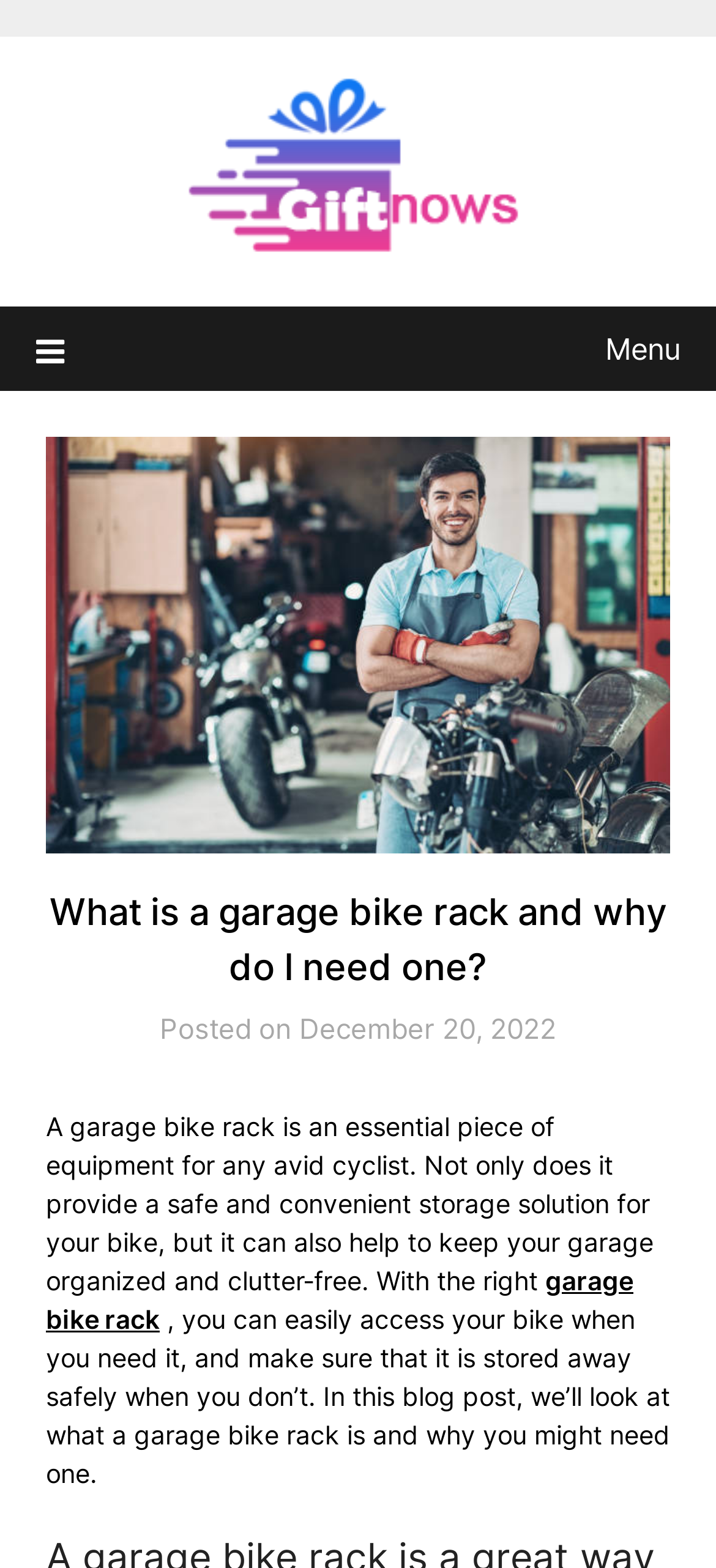Reply to the question with a brief word or phrase: When was the article posted?

December 20, 2022